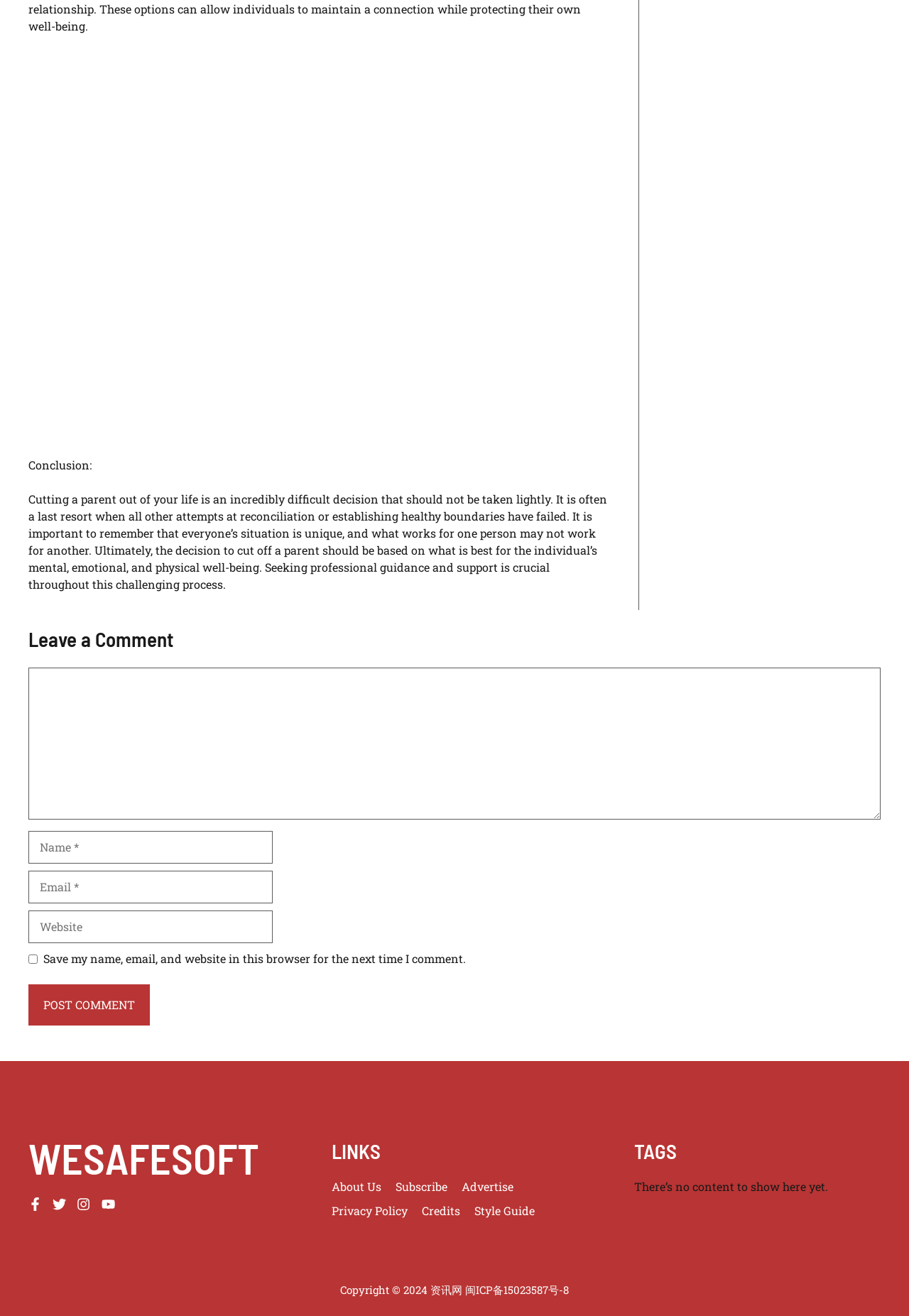What is the topic of the article?
Provide a well-explained and detailed answer to the question.

The topic of the article can be determined by reading the conclusion section, which states that 'Cutting a parent out of your life is an incredibly difficult decision that should not be taken lightly.' This indicates that the article is discussing the decision to cut a parent out of one's life.